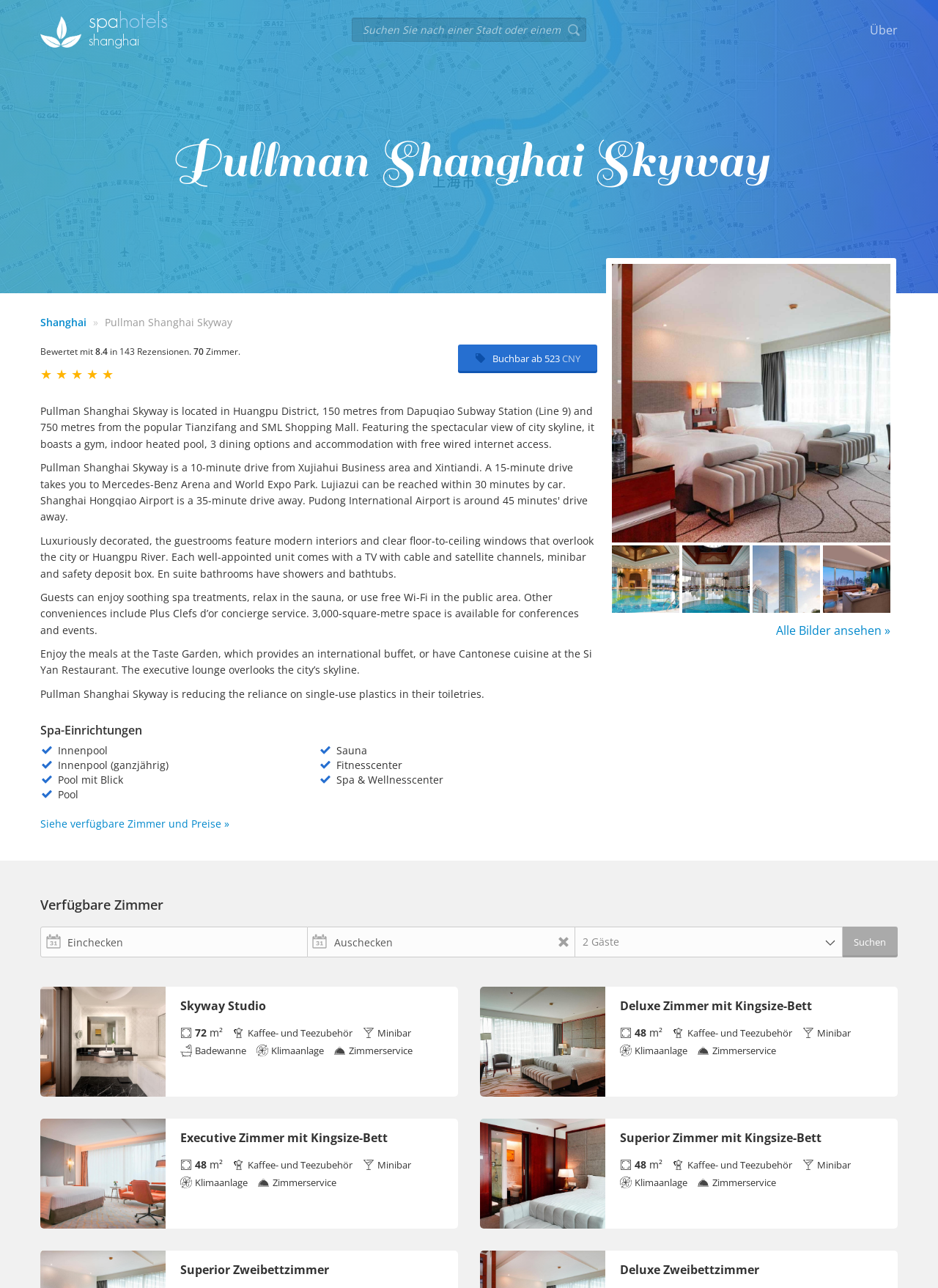Provide an in-depth caption for the contents of the webpage.

The webpage is about the Pullman Shanghai Skyway hotel in Shanghai, China. At the top, there is a heading "spahotels shanghai" followed by a search bar where users can search for a city or location. On the top right, there are links to "Über" (About) and "Shanghai".

Below the search bar, there is a heading "Pullman Shanghai Skyway" with a rating of 8.4 out of 143 reviews. Next to the rating, there is a link to book a room starting from 523 CNY. The link is accompanied by a small image and the text "CNY".

The main content of the webpage is divided into sections. The first section describes the hotel's location and amenities, including a gym, indoor heated pool, and three dining options. The text is accompanied by a small image of a city skyline.

The next section describes the guestrooms, which are luxuriously decorated with modern interiors and clear floor-to-ceiling windows. The section also mentions the amenities available in each room, such as a TV, minibar, and safety deposit box.

The following sections describe the hotel's spa and wellness facilities, including a sauna, fitness center, and spa treatments. There are several images of the facilities, including an indoor pool, pool with a city view, sauna, and fitness center.

Below the spa and wellness section, there is a link to "Siehe verfügbare Zimmer und Preise" (See available rooms and prices). This is followed by a section showcasing available rooms, including a Skyway Studio, Deluxe Room with King-size Bed, and Executive Room with King-size Bed. Each room type is accompanied by a heading, link, and list of amenities, such as coffee and tea facilities, minibar, and air conditioning.

Throughout the webpage, there are several images and links to other pages, including a link to "Alle Bilder ansehen" (See all images) and links to book specific rooms. At the bottom of the page, there is a search bar and buttons to clear dates and guests, as well as a button to search for available rooms.